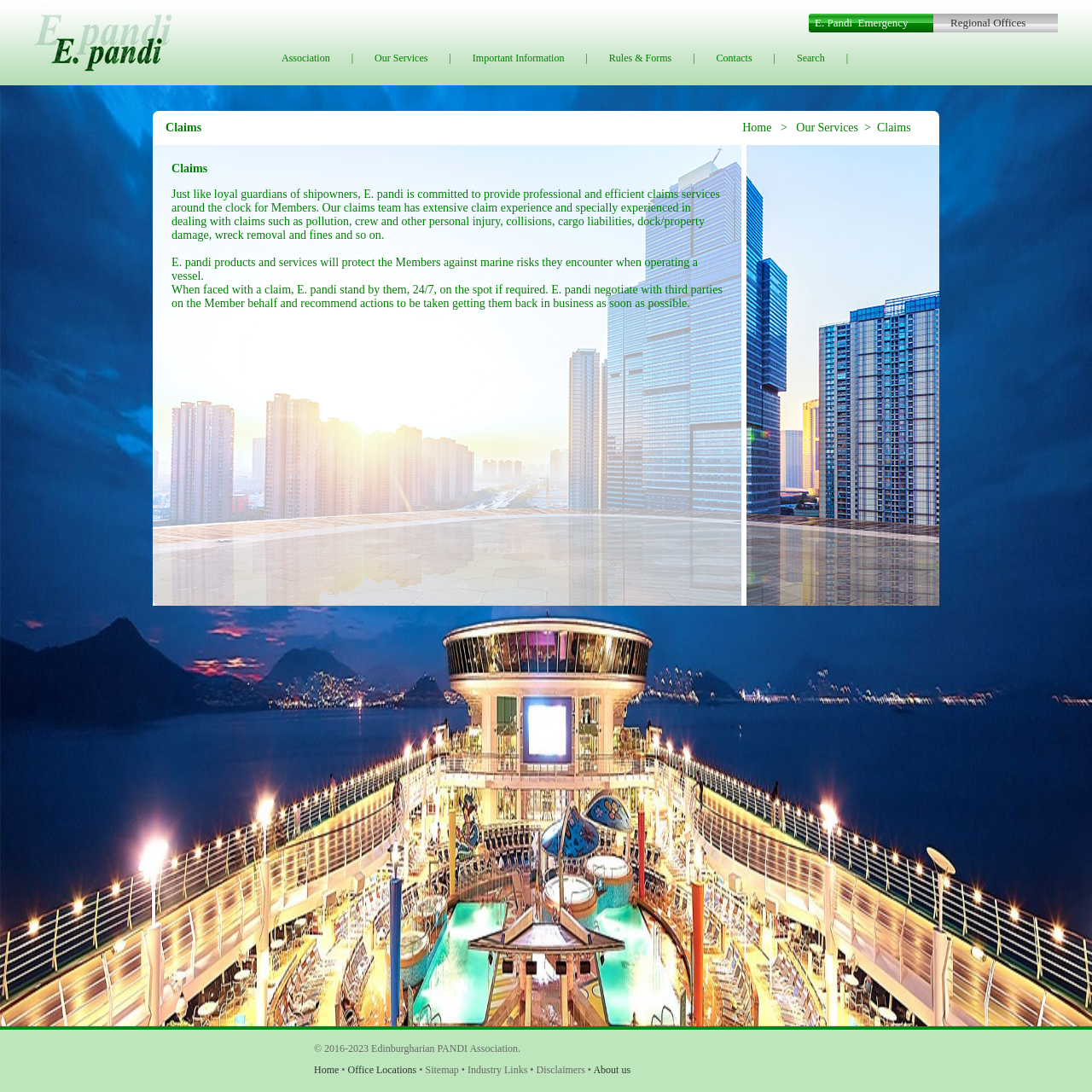Answer the question below with a single word or a brief phrase: 
What is the name of the association?

Edinburgharian PANDI Association